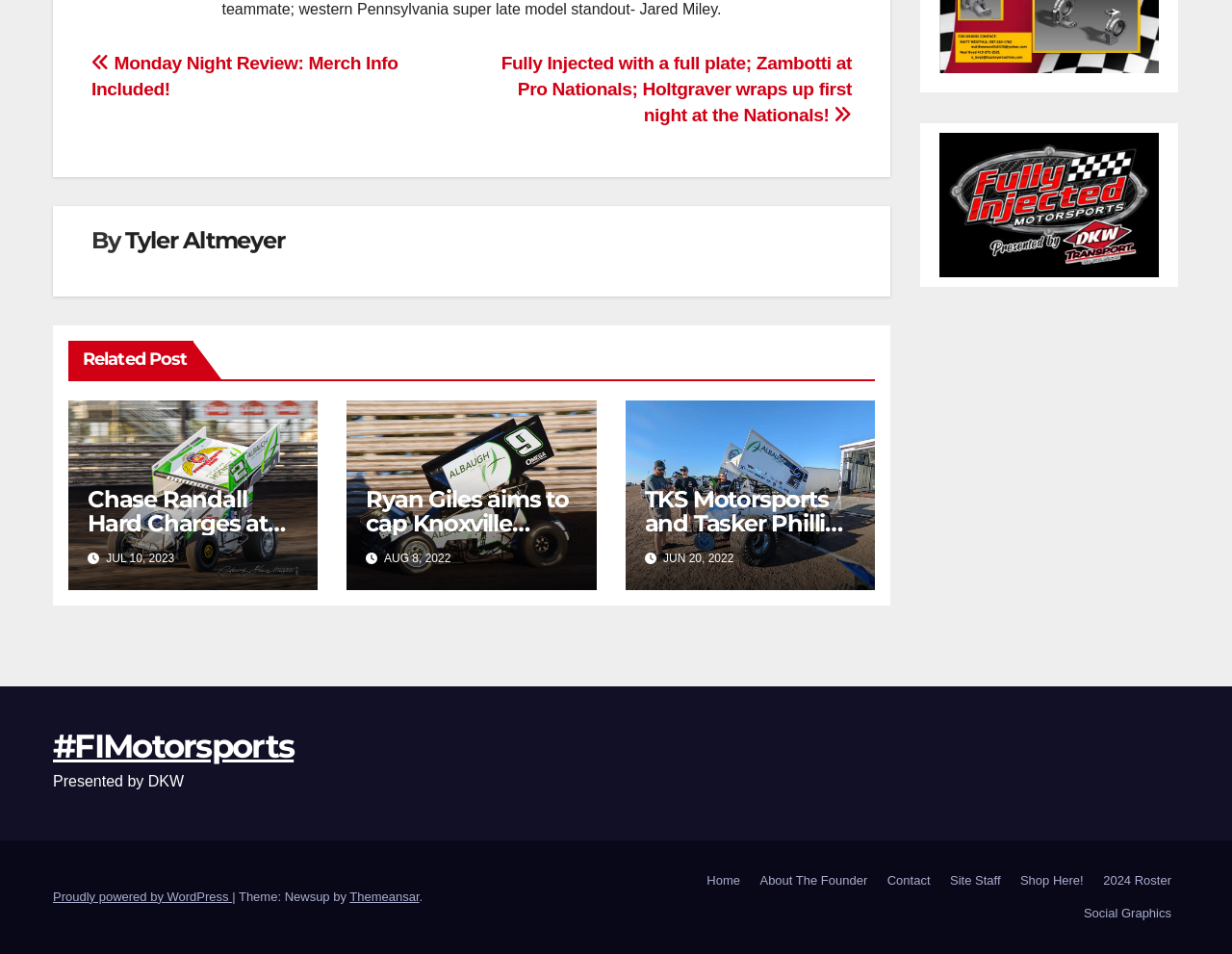What is the theme of the website?
Please provide a single word or phrase answer based on the image.

Newsup